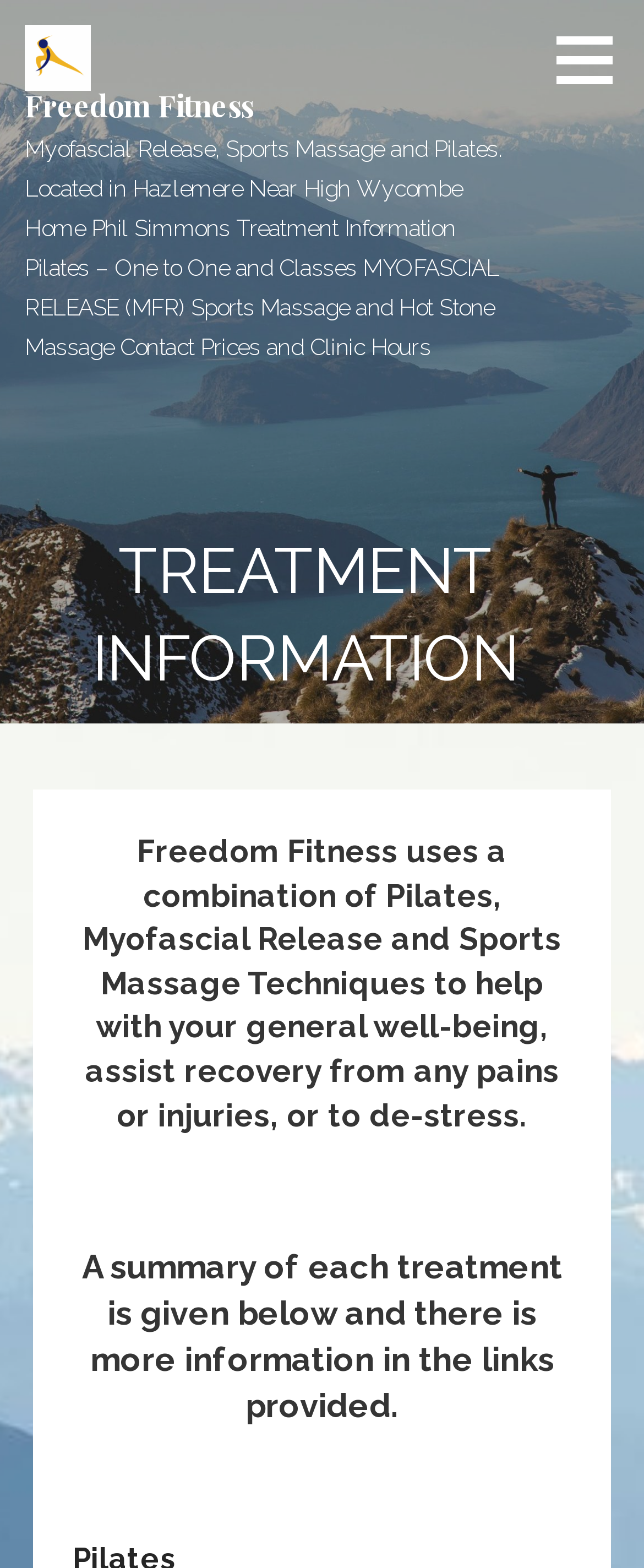Please answer the following question using a single word or phrase: 
What services are offered by Freedom Fitness?

Pilates, Myofascial Release, Sports Massage